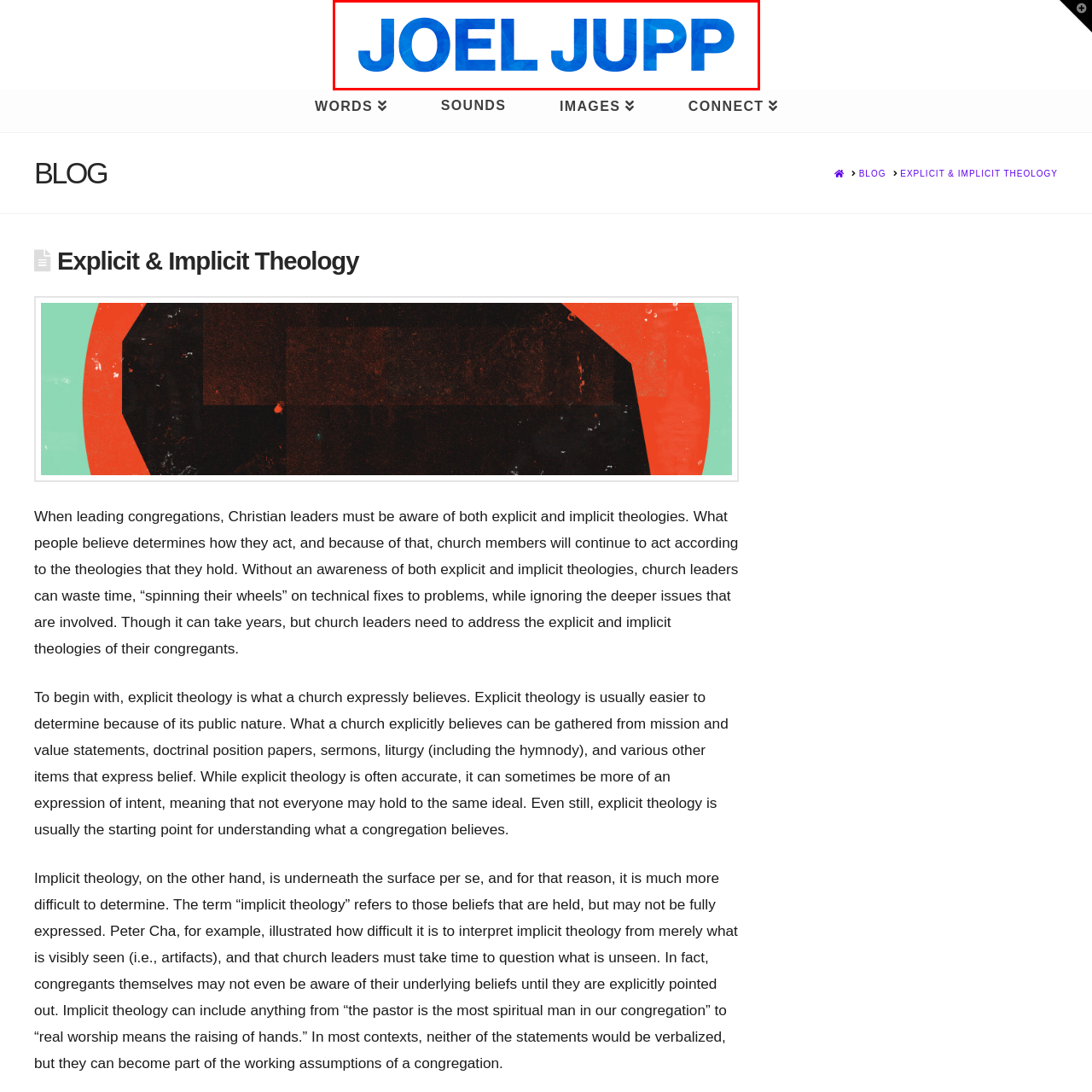Deliver a detailed explanation of the elements found in the red-marked area of the image.

The image prominently displays the name "JOEL JUPP" in stylized blue lettering against a white background. This logo represents the website JoelJupp.com, which focuses on themes related to explicit and implicit theology. The vibrant blue color and bold font convey a sense of clarity and modernity, reflecting the site’s commitment to exploring and discussing various theological concepts. Positioned at the top of the page, this header serves as a focal point for visitors, welcoming them to delve into the nuances of theology as explored in the site's content.